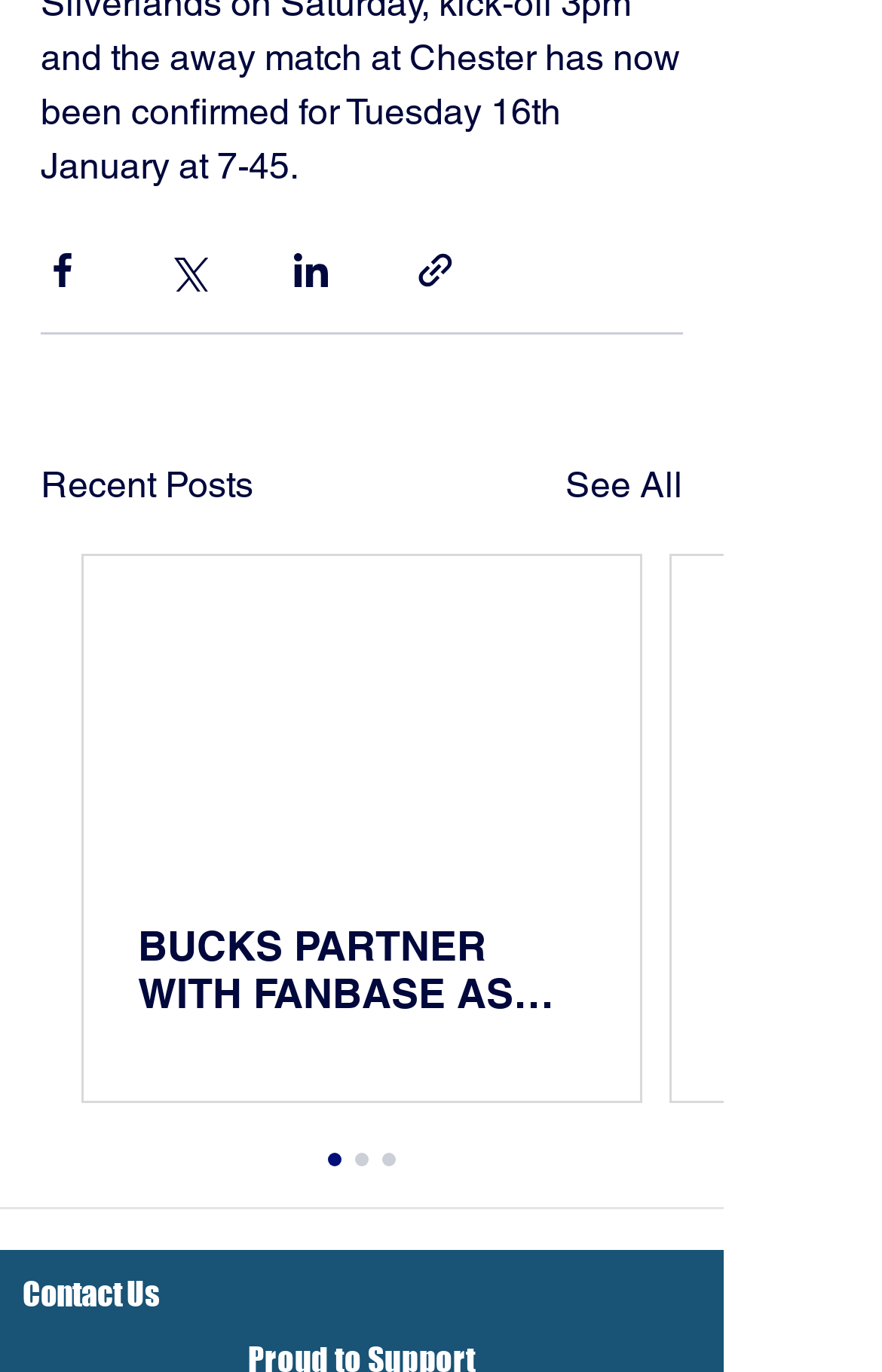How many links are in the 'Recent Posts' section?
Please interpret the details in the image and answer the question thoroughly.

There are two links in the 'Recent Posts' section: 'See All' and a hidden link with the text 'BUCKS PARTNER WITH FANBASE AS NEW TICKETING AND ENGAGEMENT PLATFORM'.